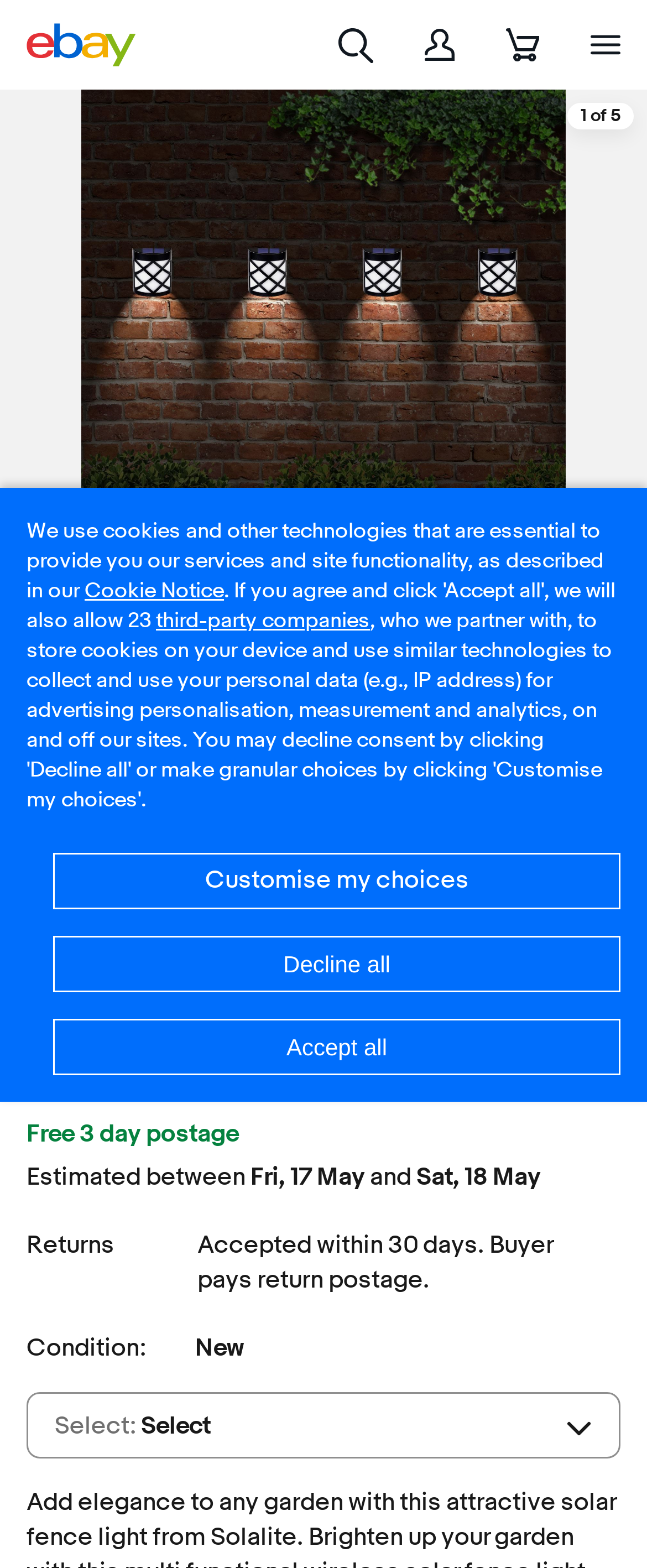How many product ratings are there?
Give a detailed response to the question by analyzing the screenshot.

The number of product ratings can be found in the link '71 product ratings' which is located below the product images.